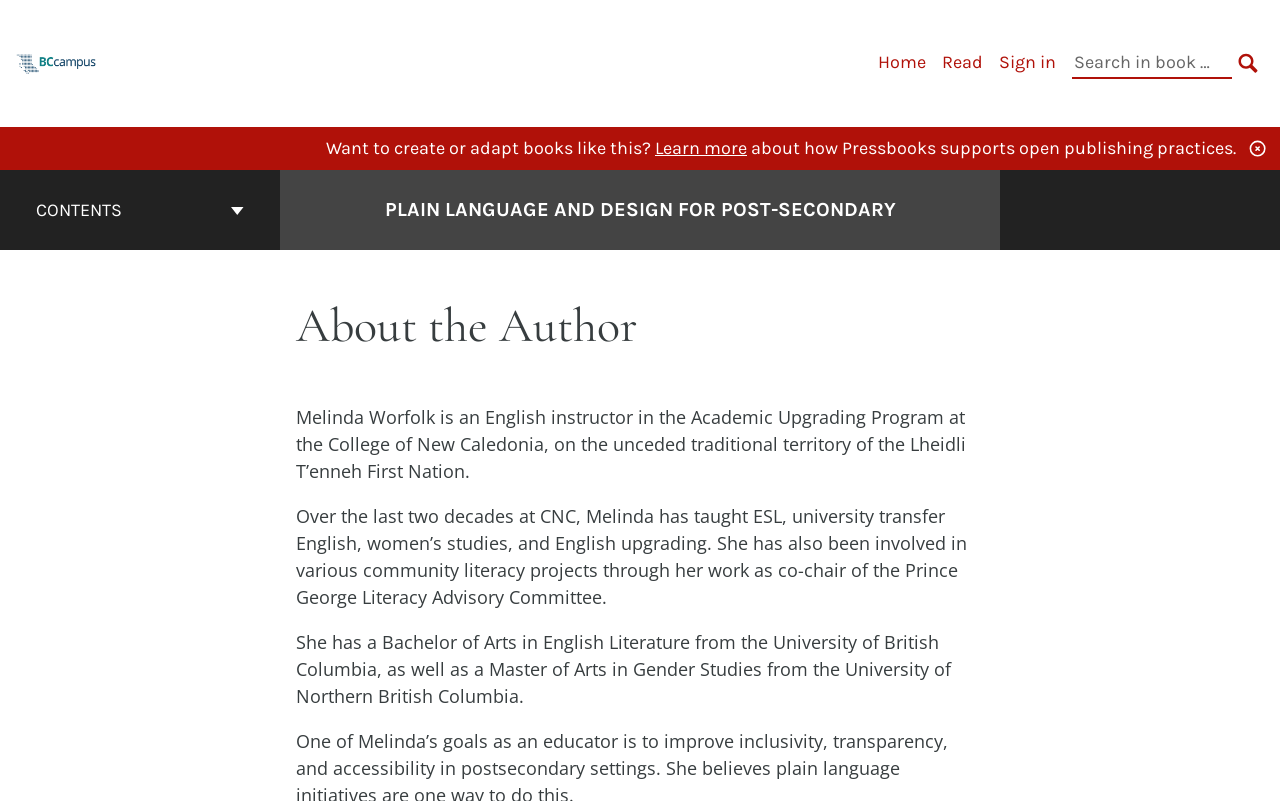Find the coordinates for the bounding box of the element with this description: "Sign in".

[0.78, 0.064, 0.825, 0.091]